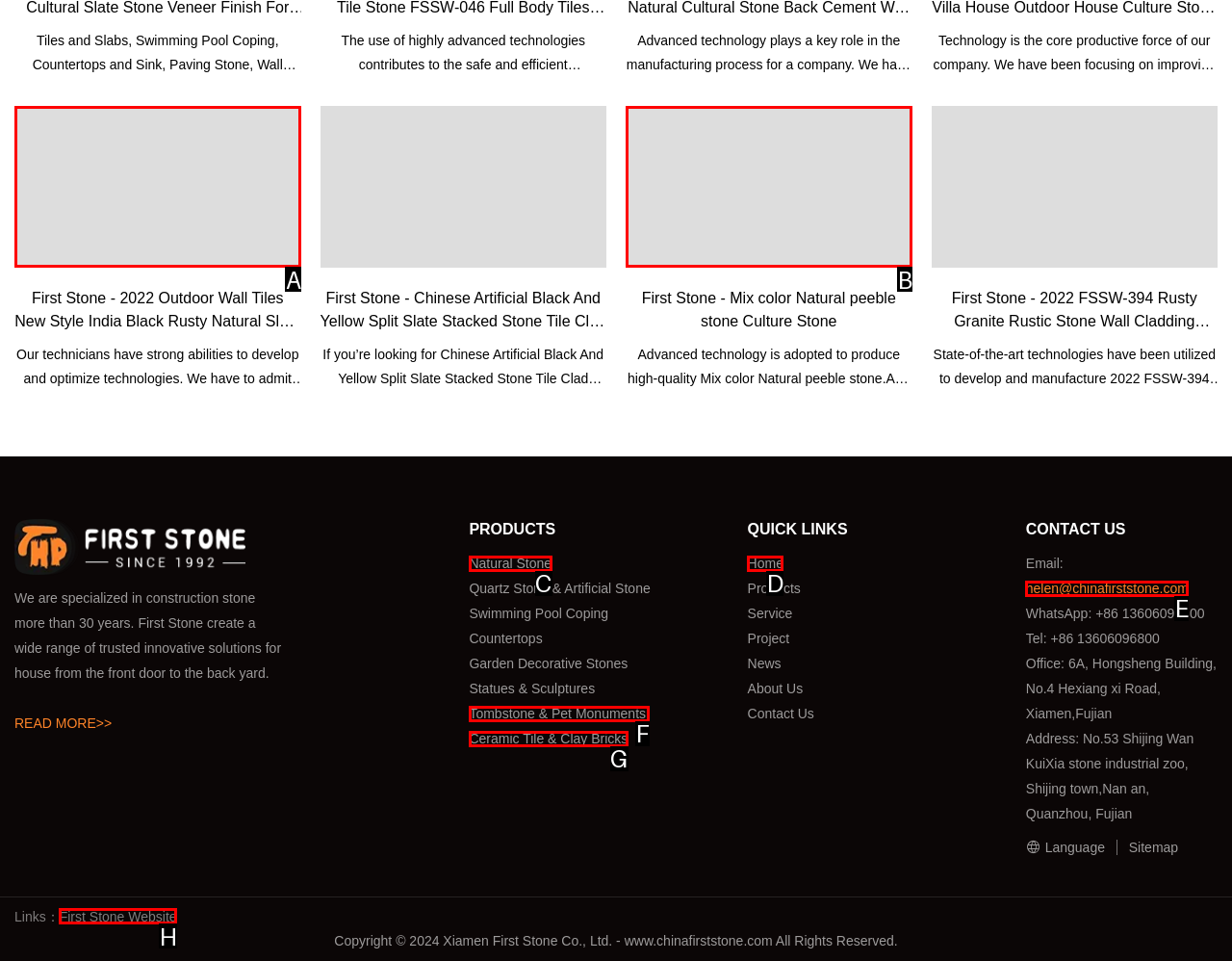Select the appropriate option that fits: Tombstone & Pet Monuments
Reply with the letter of the correct choice.

F